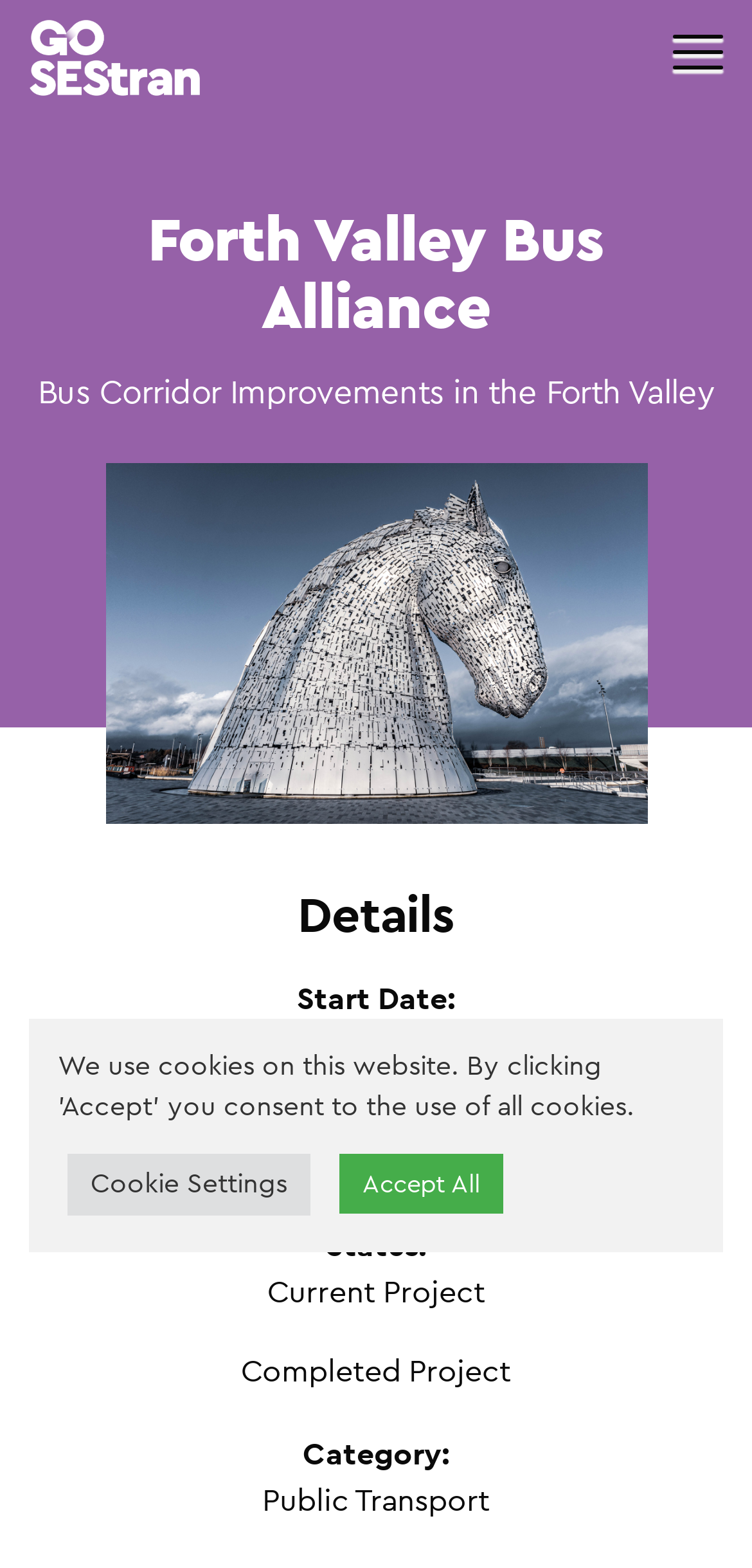Give a short answer using one word or phrase for the question:
What is the category of the project?

Public Transport